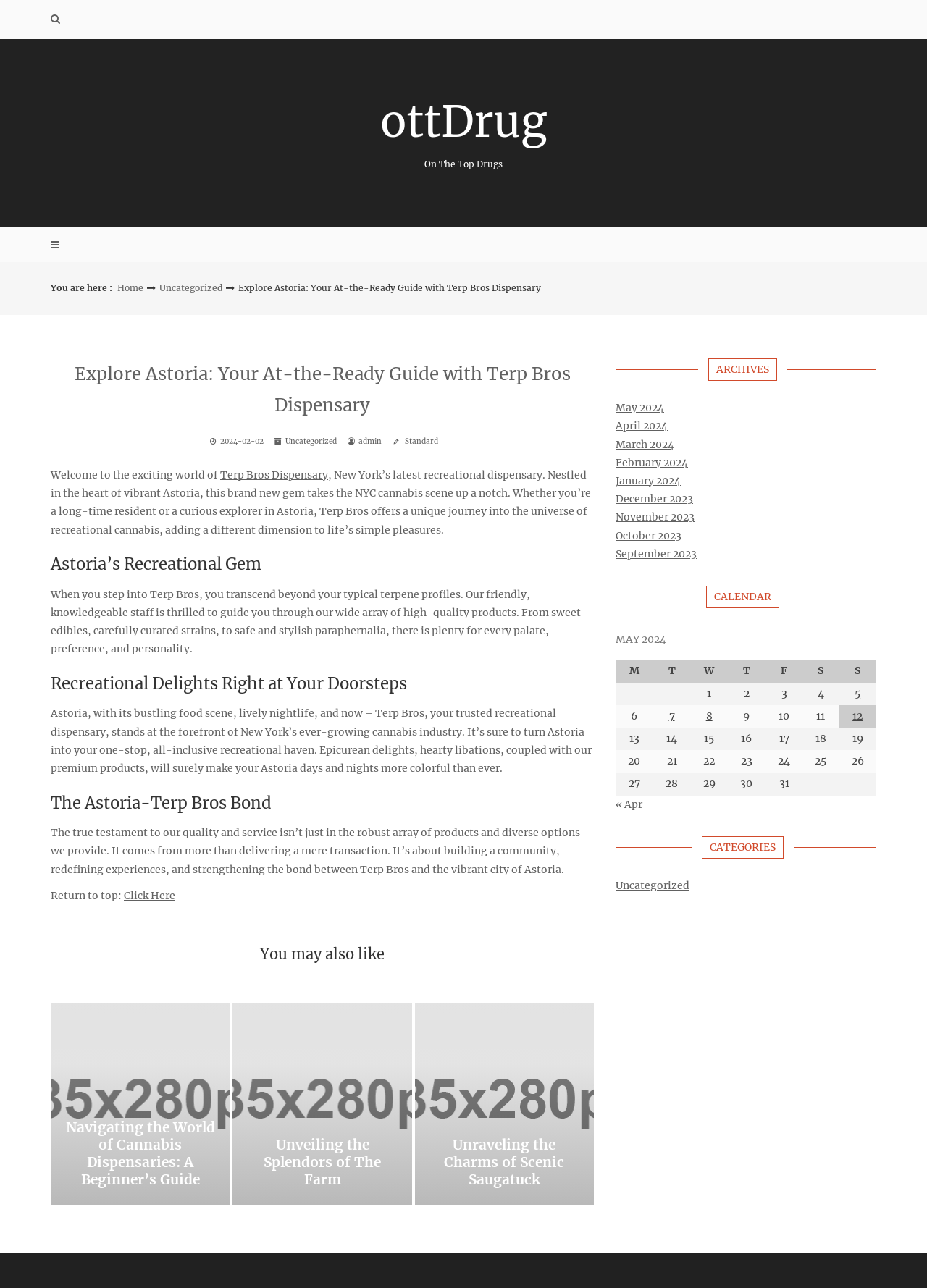Identify and provide the title of the webpage.

Explore Astoria: Your At-the-Ready Guide with Terp Bros Dispensary